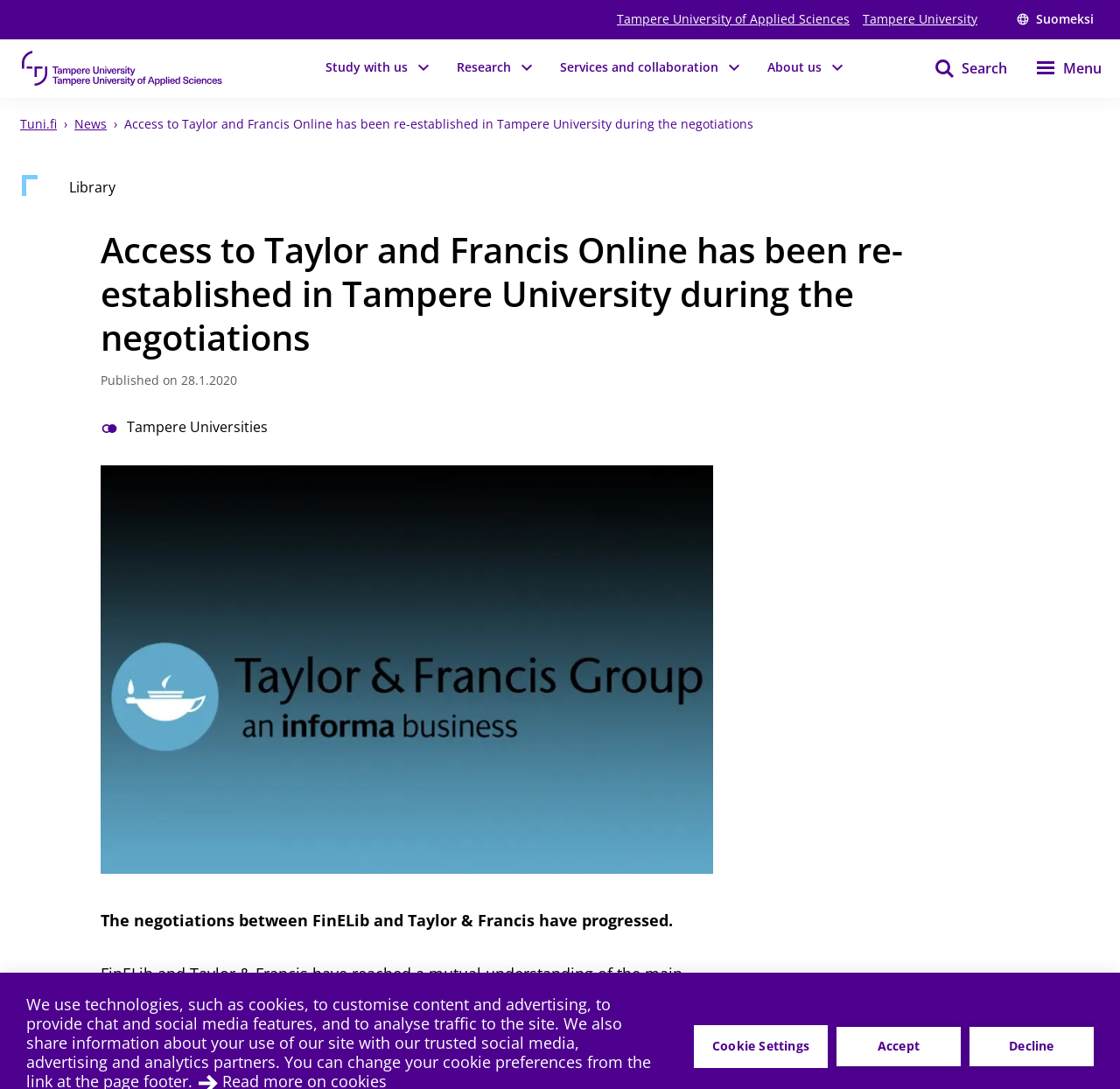Can you specify the bounding box coordinates of the area that needs to be clicked to fulfill the following instruction: "Go to Tampere University of Applied Sciences"?

[0.551, 0.008, 0.759, 0.028]